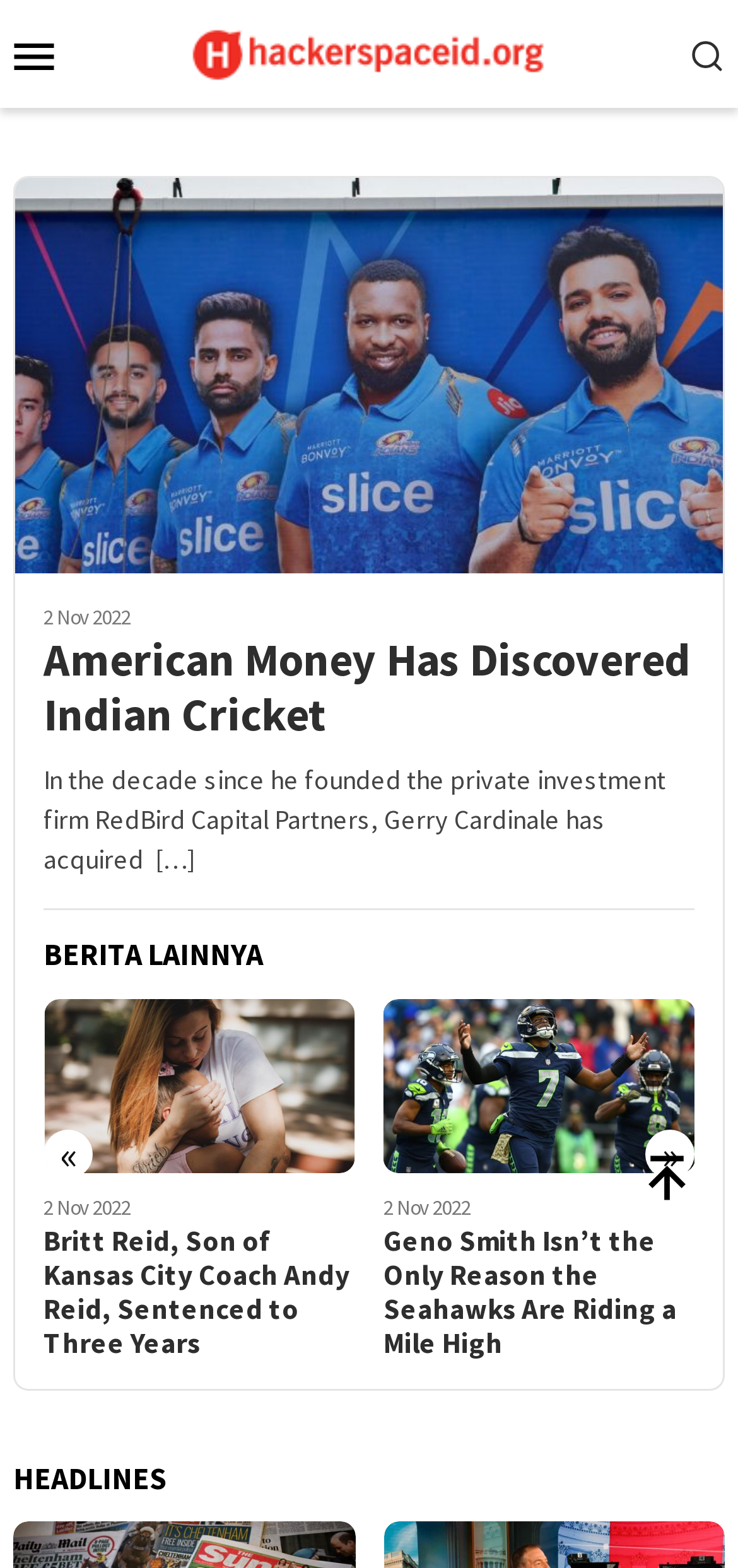Please provide the bounding box coordinates for the element that needs to be clicked to perform the instruction: "Click on the 'Mobile Menu' link". The coordinates must consist of four float numbers between 0 and 1, formatted as [left, top, right, bottom].

[0.01, 0.019, 0.114, 0.05]